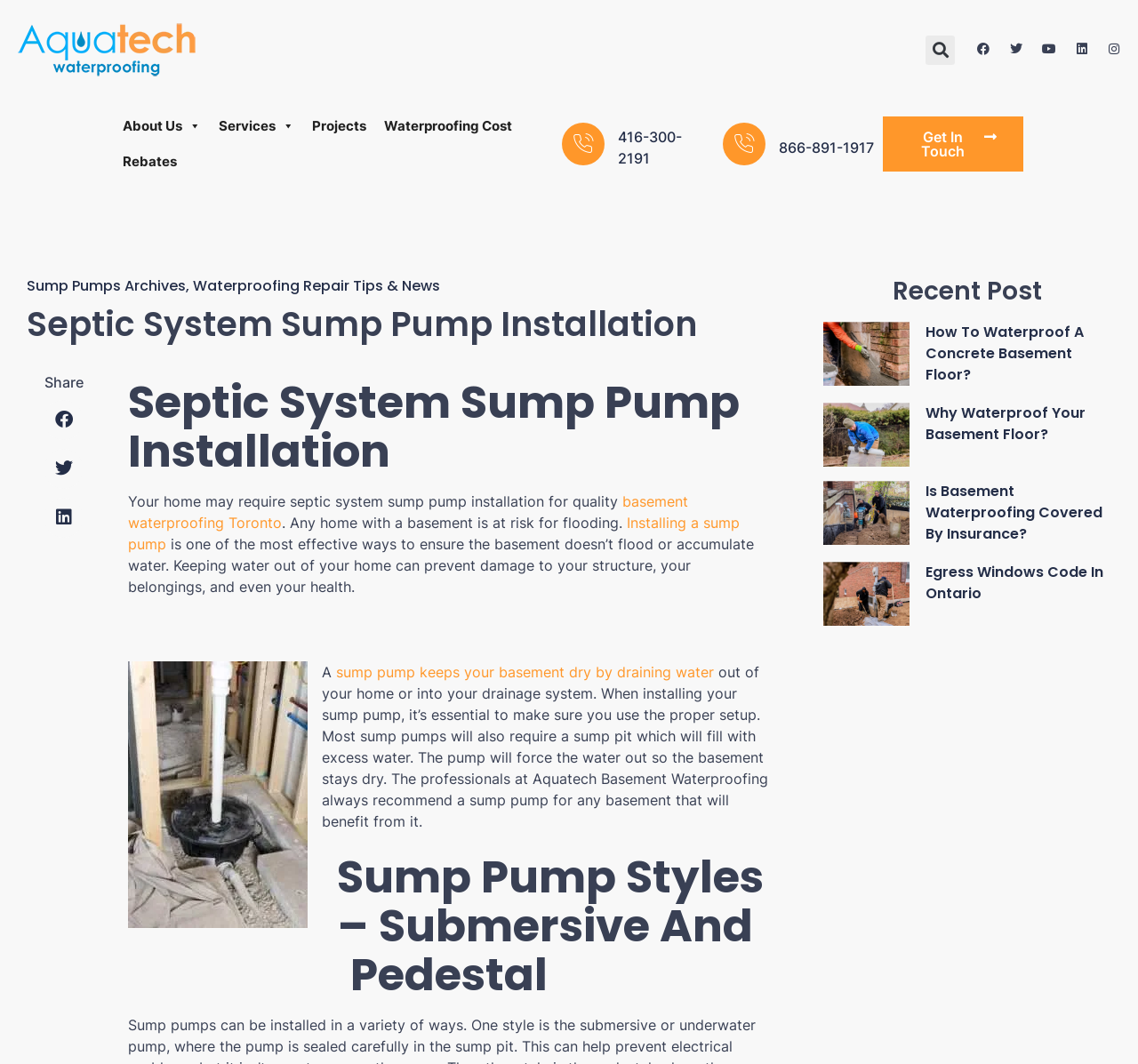Please locate the bounding box coordinates for the element that should be clicked to achieve the following instruction: "Read about basement waterproofing Toronto". Ensure the coordinates are given as four float numbers between 0 and 1, i.e., [left, top, right, bottom].

[0.112, 0.462, 0.604, 0.499]